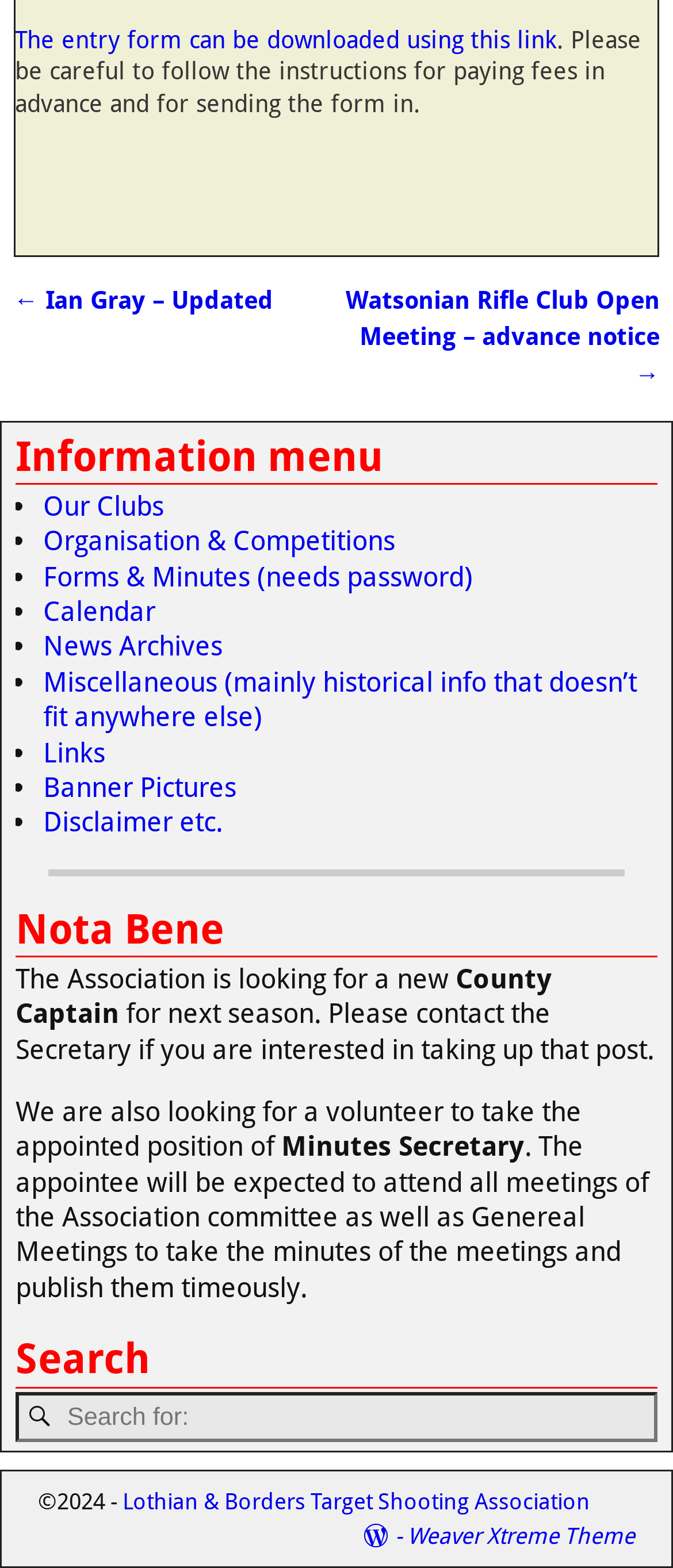Locate the bounding box coordinates of the element that should be clicked to fulfill the instruction: "search for something".

[0.023, 0.888, 0.977, 0.92]